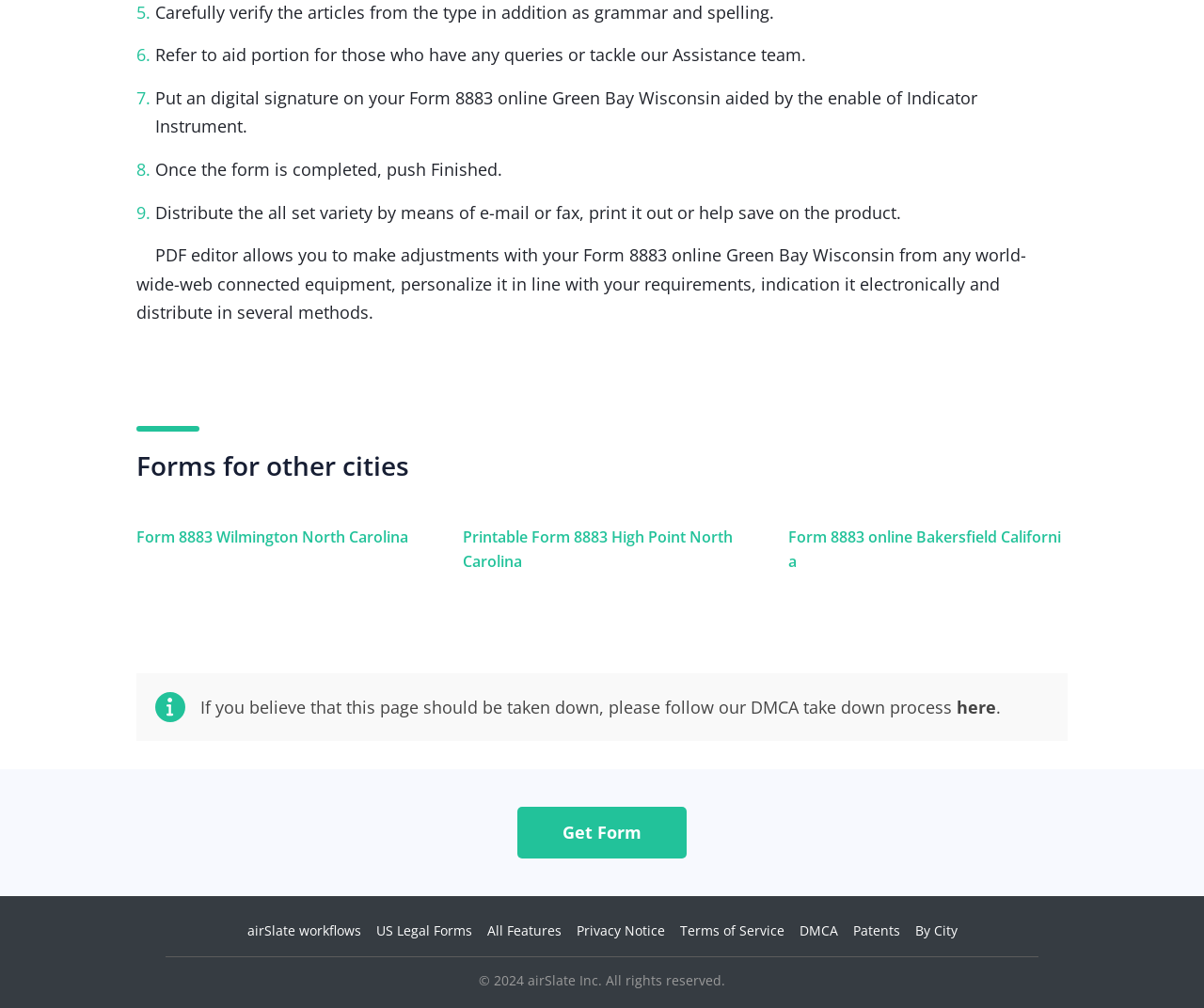Provide the bounding box coordinates of the section that needs to be clicked to accomplish the following instruction: "Contact the Assistance team."

[0.129, 0.043, 0.67, 0.066]